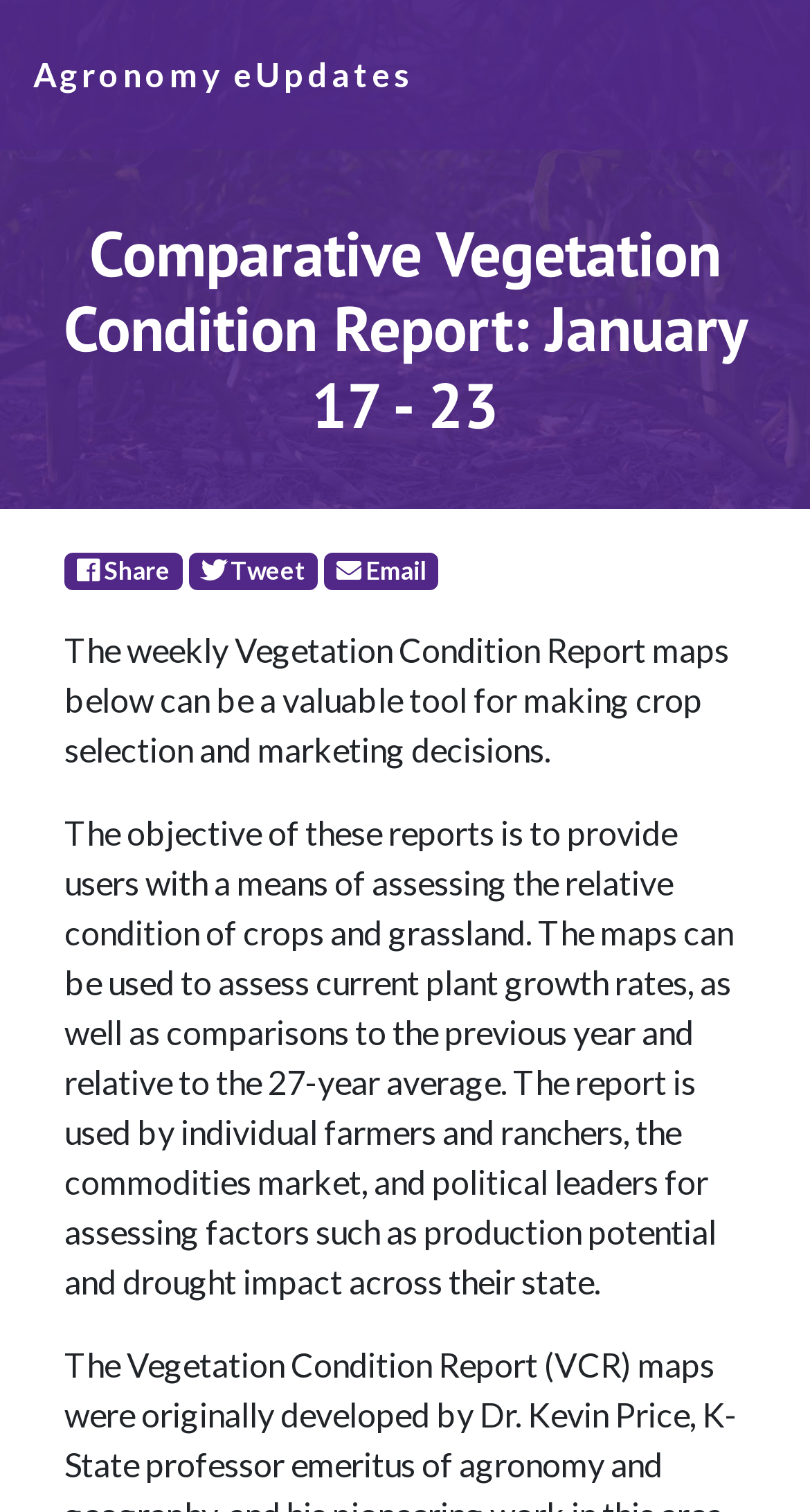What social media platforms are available for sharing? Look at the image and give a one-word or short phrase answer.

Facebook, Twitter, Email